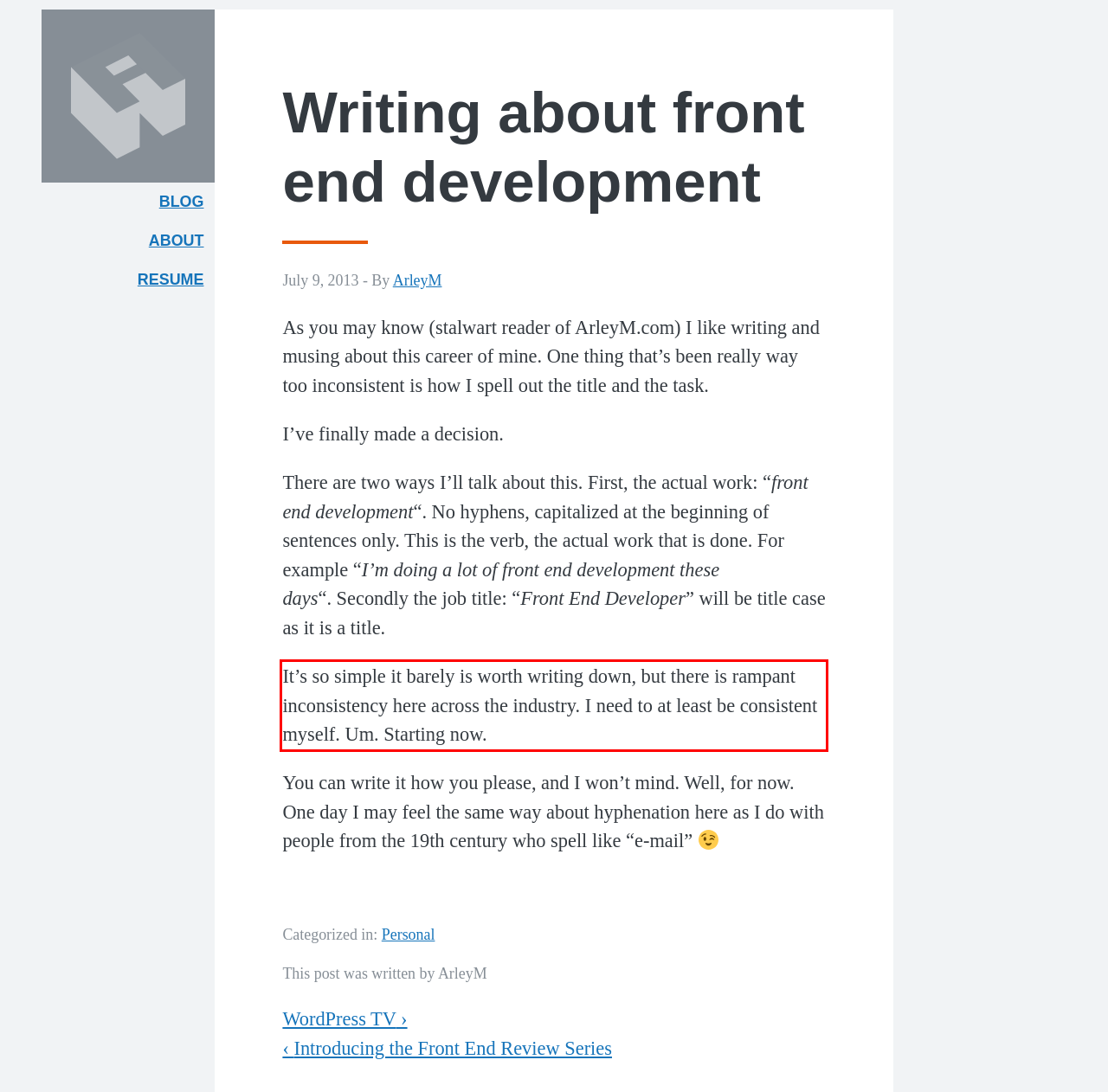Identify and extract the text within the red rectangle in the screenshot of the webpage.

It’s so simple it barely is worth writing down, but there is rampant inconsistency here across the industry. I need to at least be consistent myself. Um. Starting now.